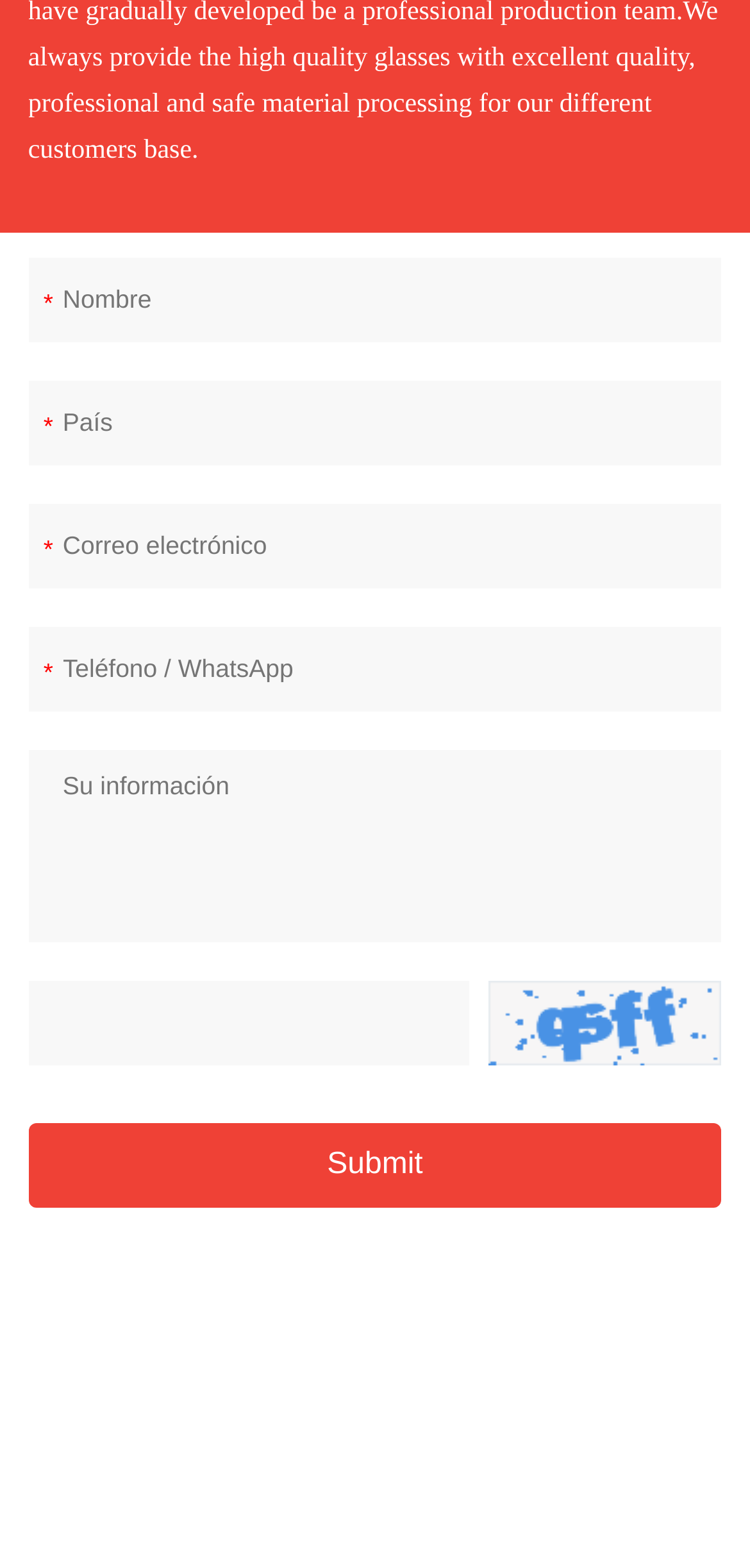Find the bounding box coordinates for the element that must be clicked to complete the instruction: "Click the submit button". The coordinates should be four float numbers between 0 and 1, indicated as [left, top, right, bottom].

[0.037, 0.716, 0.963, 0.77]